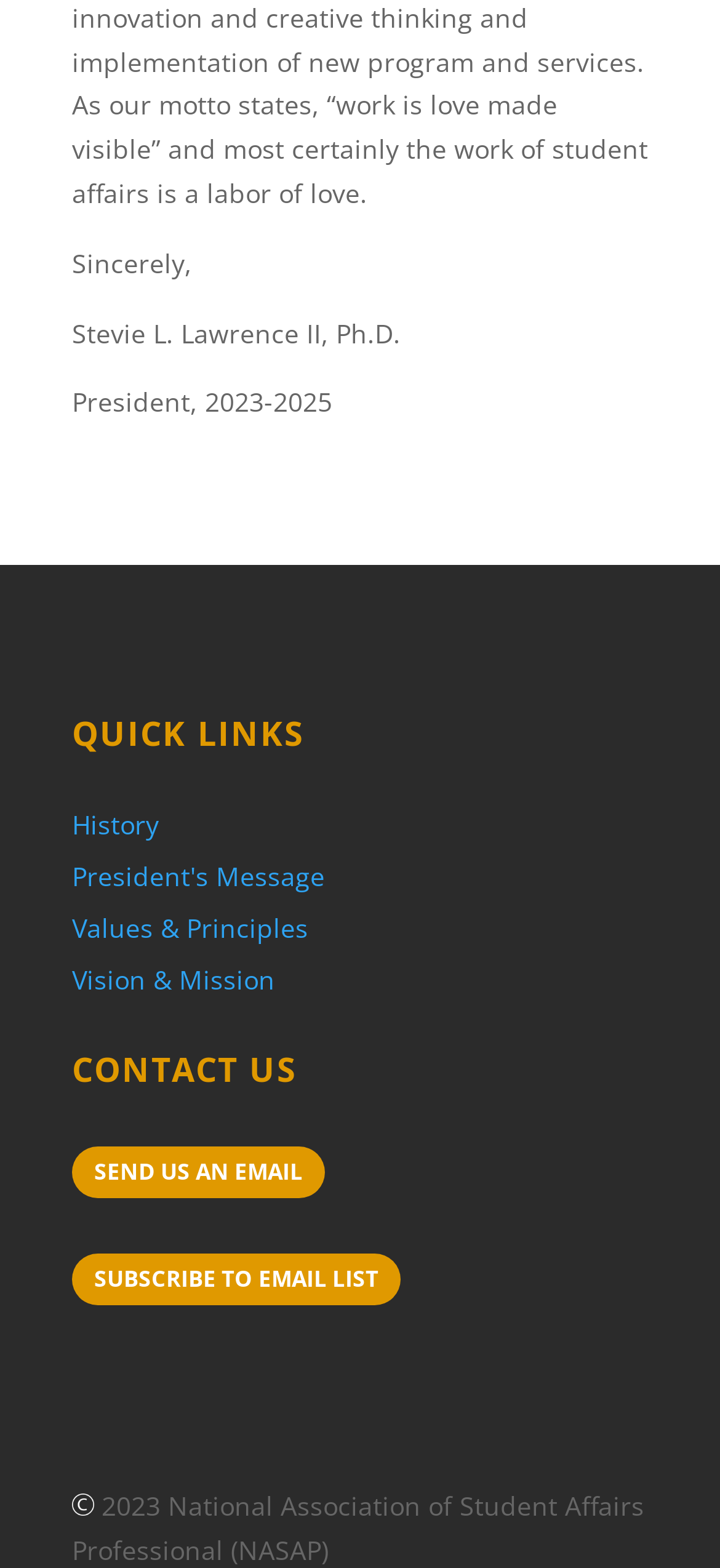Using the provided description: "President's Message", find the bounding box coordinates of the corresponding UI element. The output should be four float numbers between 0 and 1, in the format [left, top, right, bottom].

[0.1, 0.547, 0.451, 0.569]